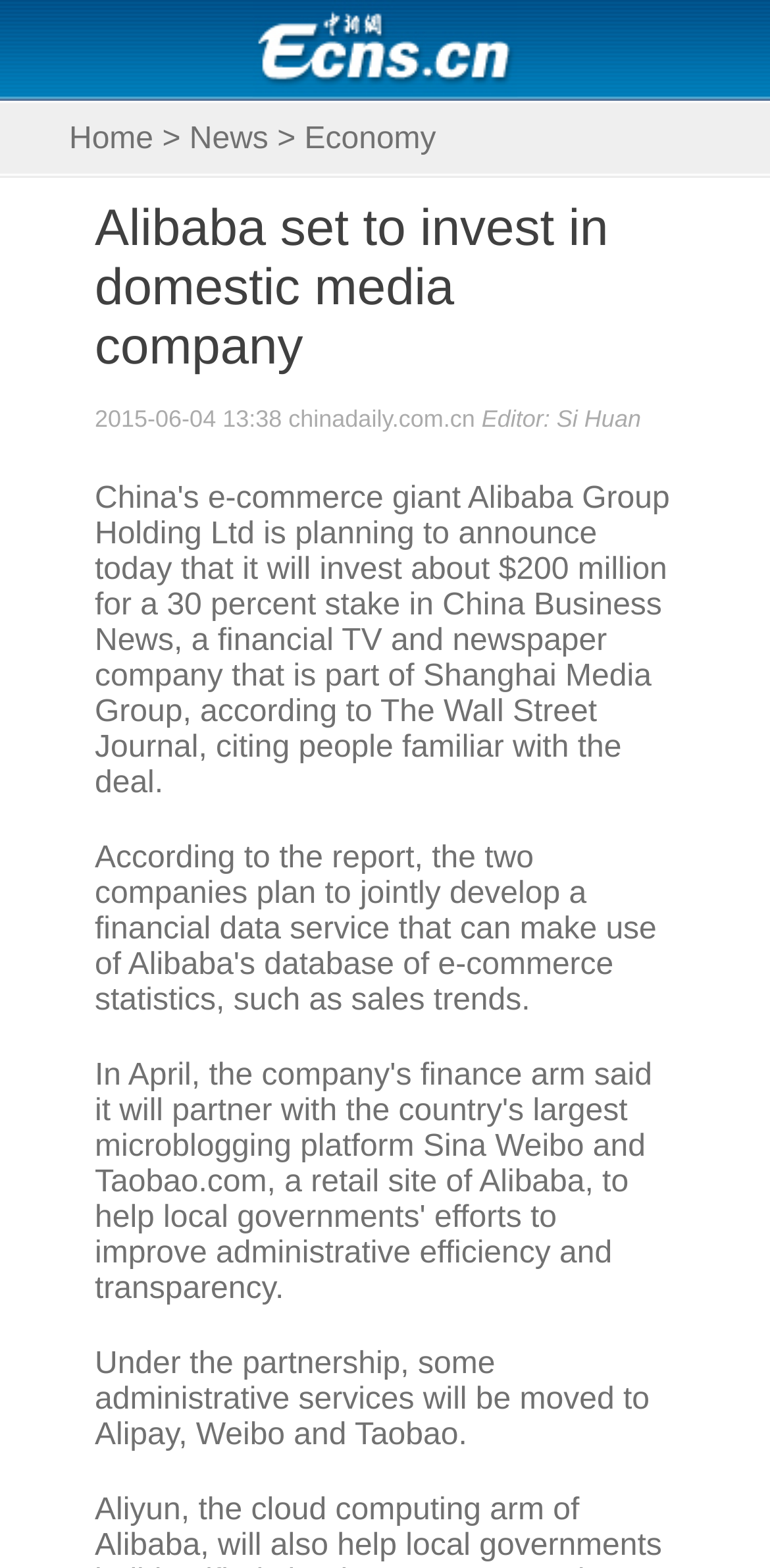Who is the editor of the news article?
Provide a detailed answer to the question using information from the image.

I found the editor of the news article by looking at the text 'Editor: Si Huan' which is located below the headline of the article, indicating the person responsible for editing the article.